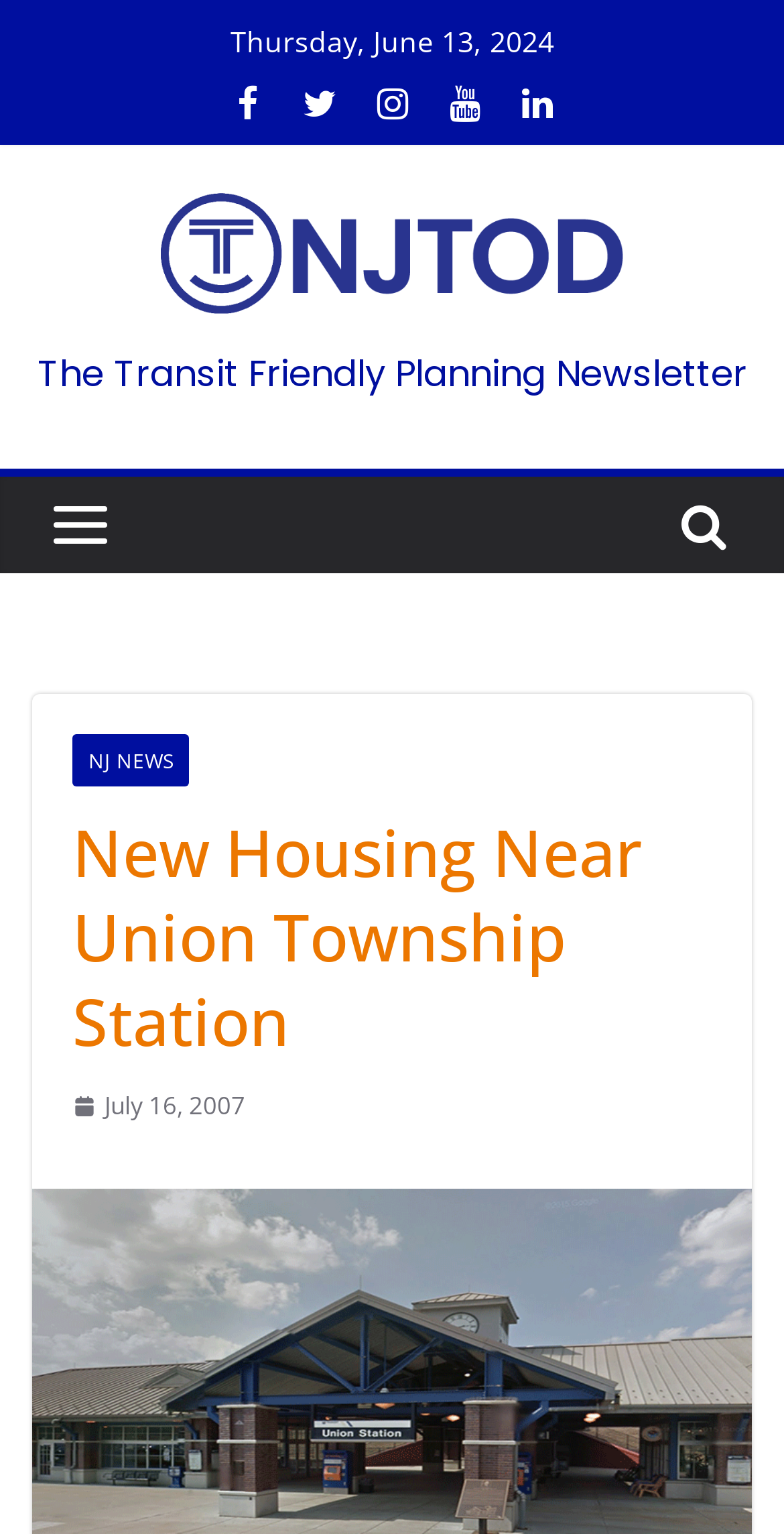What is the category of the news article?
Answer the question in a detailed and comprehensive manner.

I found the category of the news article, which is 'NJ NEWS', mentioned as a link with bounding box coordinates [0.092, 0.479, 0.241, 0.513].